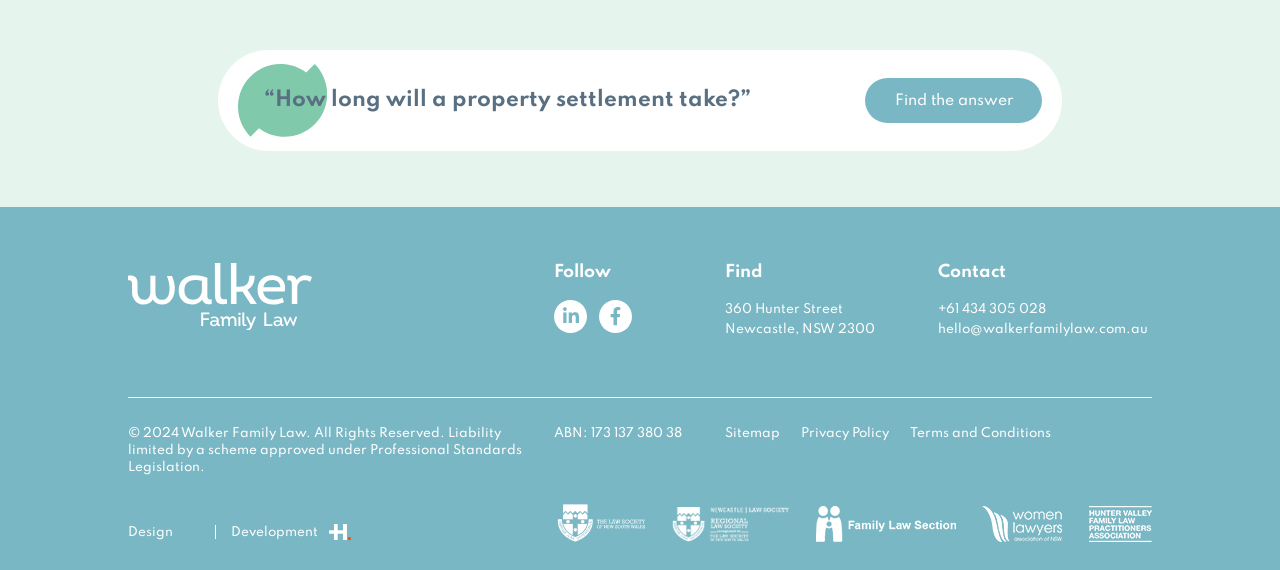Determine the bounding box coordinates of the clickable element to achieve the following action: 'Visit the office at 360 Hunter Street Newcastle, NSW 2300'. Provide the coordinates as four float values between 0 and 1, formatted as [left, top, right, bottom].

[0.566, 0.531, 0.684, 0.59]